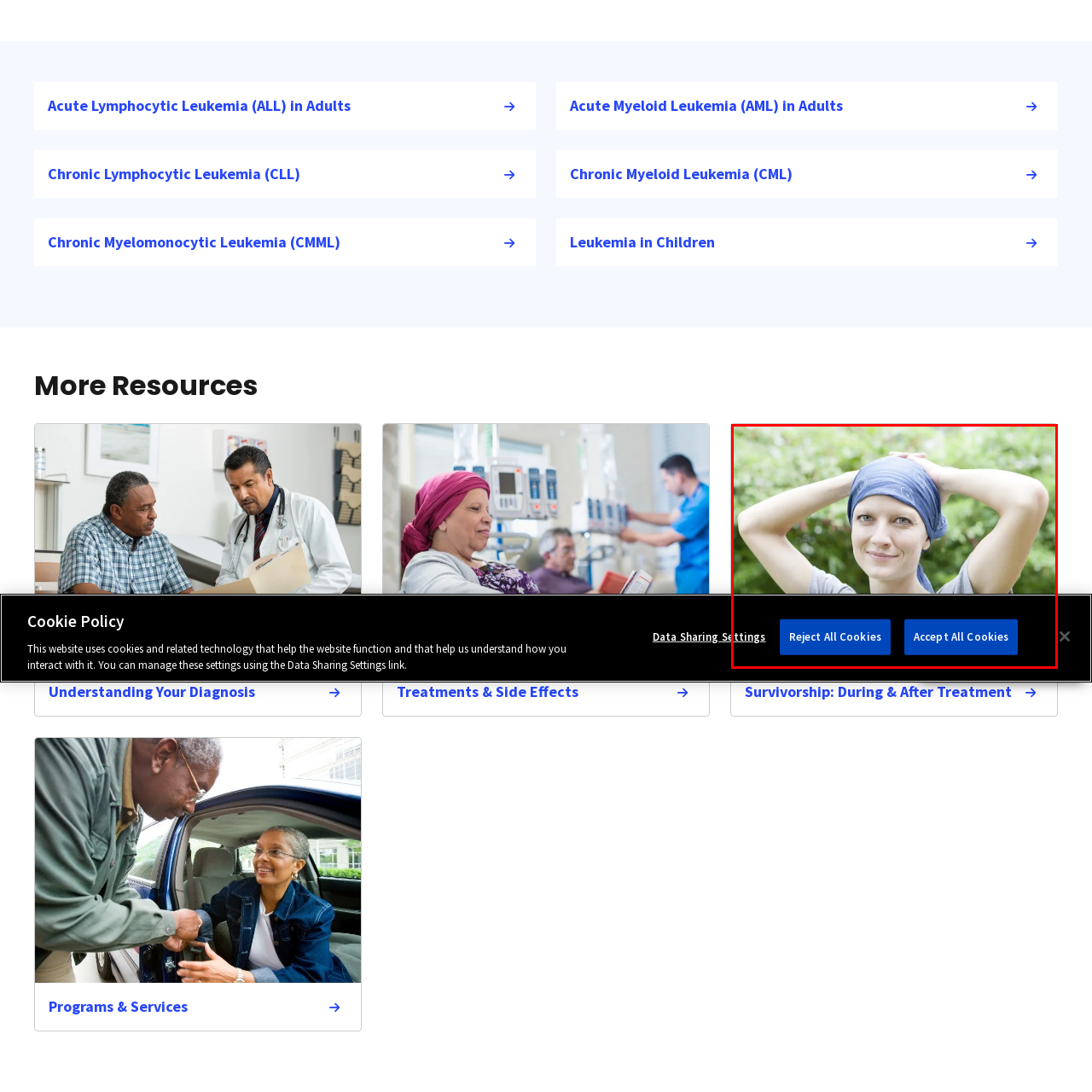Analyze the content inside the red box, What is the atmosphere depicted in the background of the image? Provide a short answer using a single word or phrase.

Uplifting